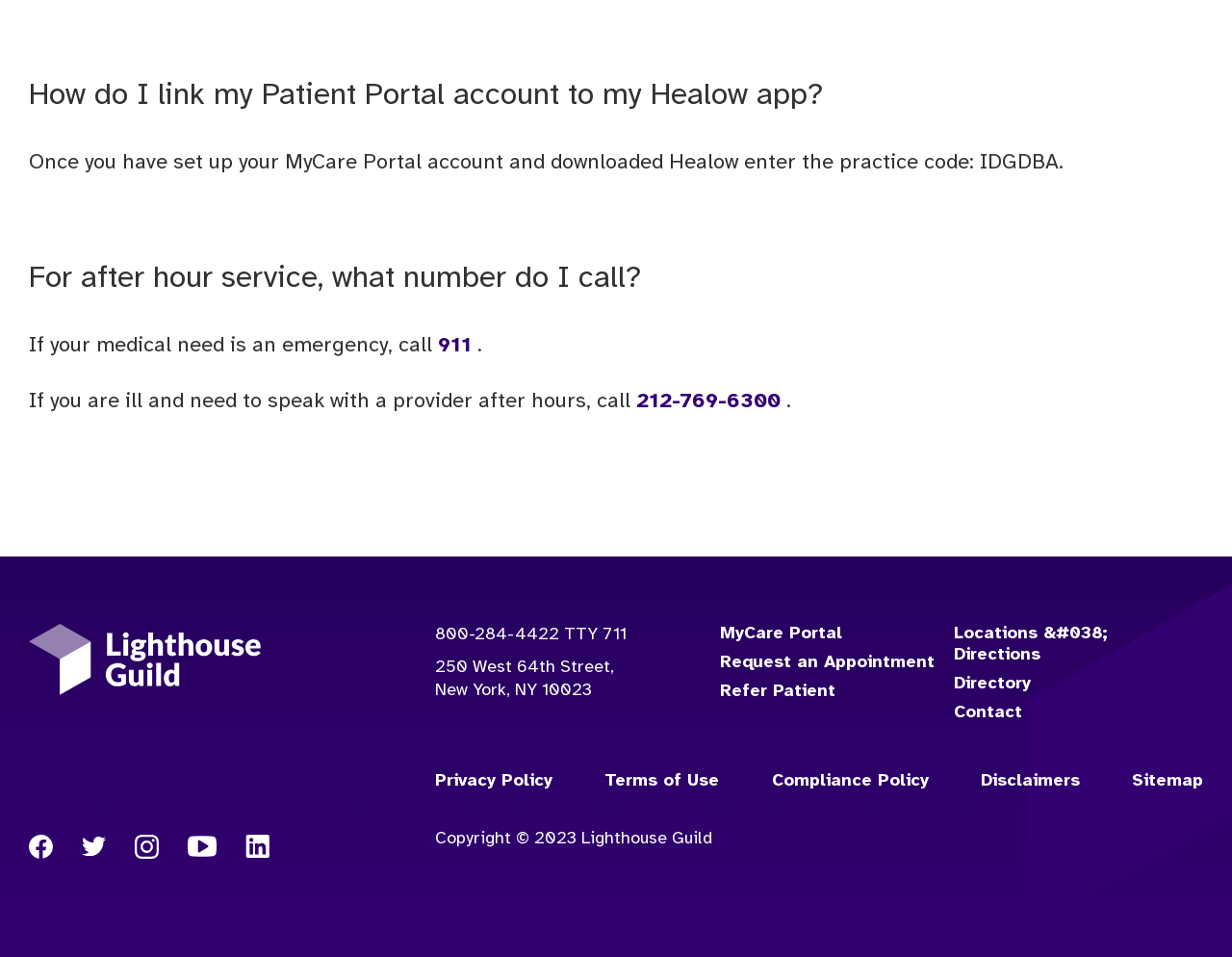Please specify the bounding box coordinates of the clickable section necessary to execute the following command: "Call the after hour service number".

[0.512, 0.407, 0.638, 0.431]